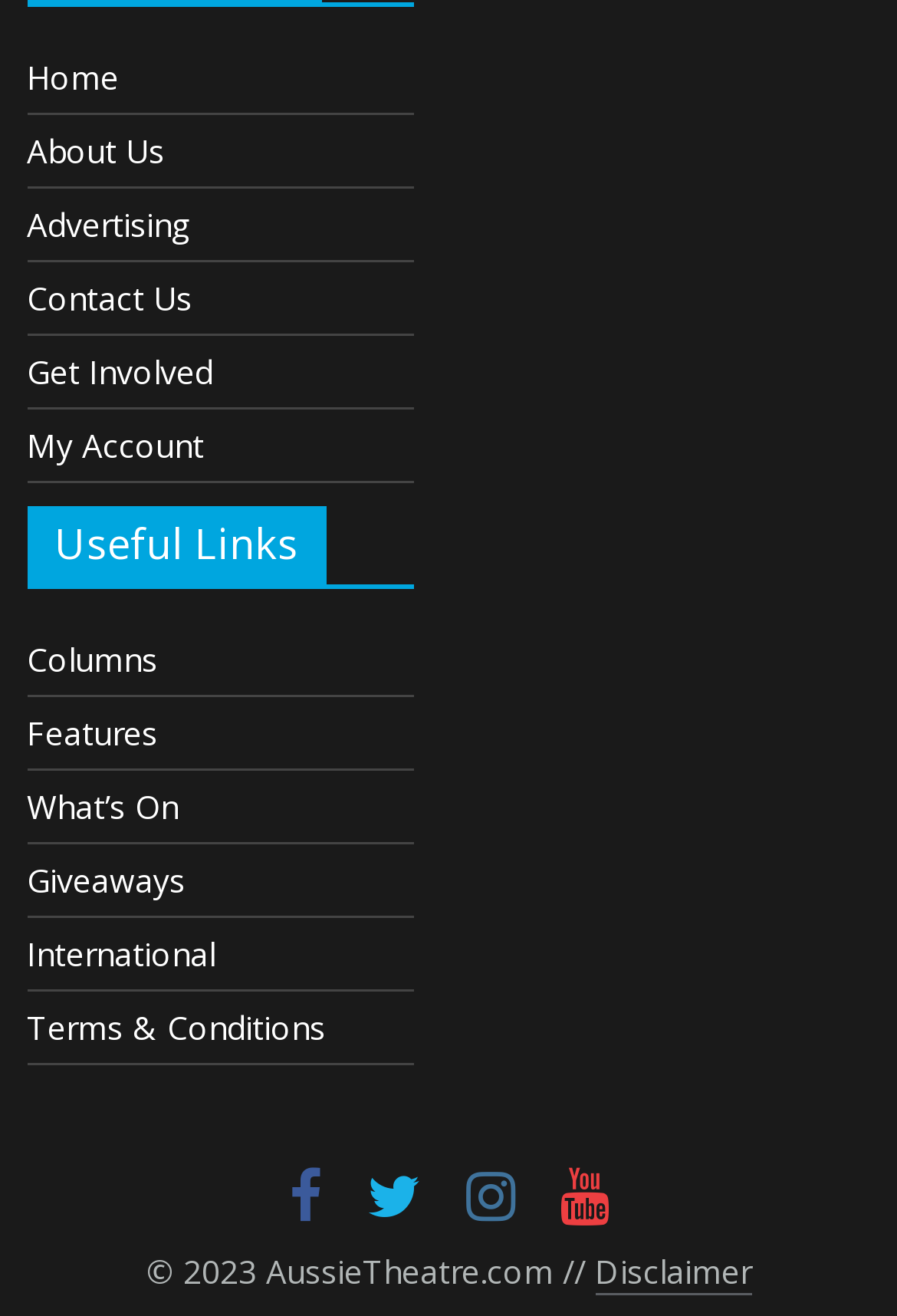Determine the bounding box coordinates of the UI element that matches the following description: "Giveaways". The coordinates should be four float numbers between 0 and 1 in the format [left, top, right, bottom].

[0.03, 0.652, 0.207, 0.685]